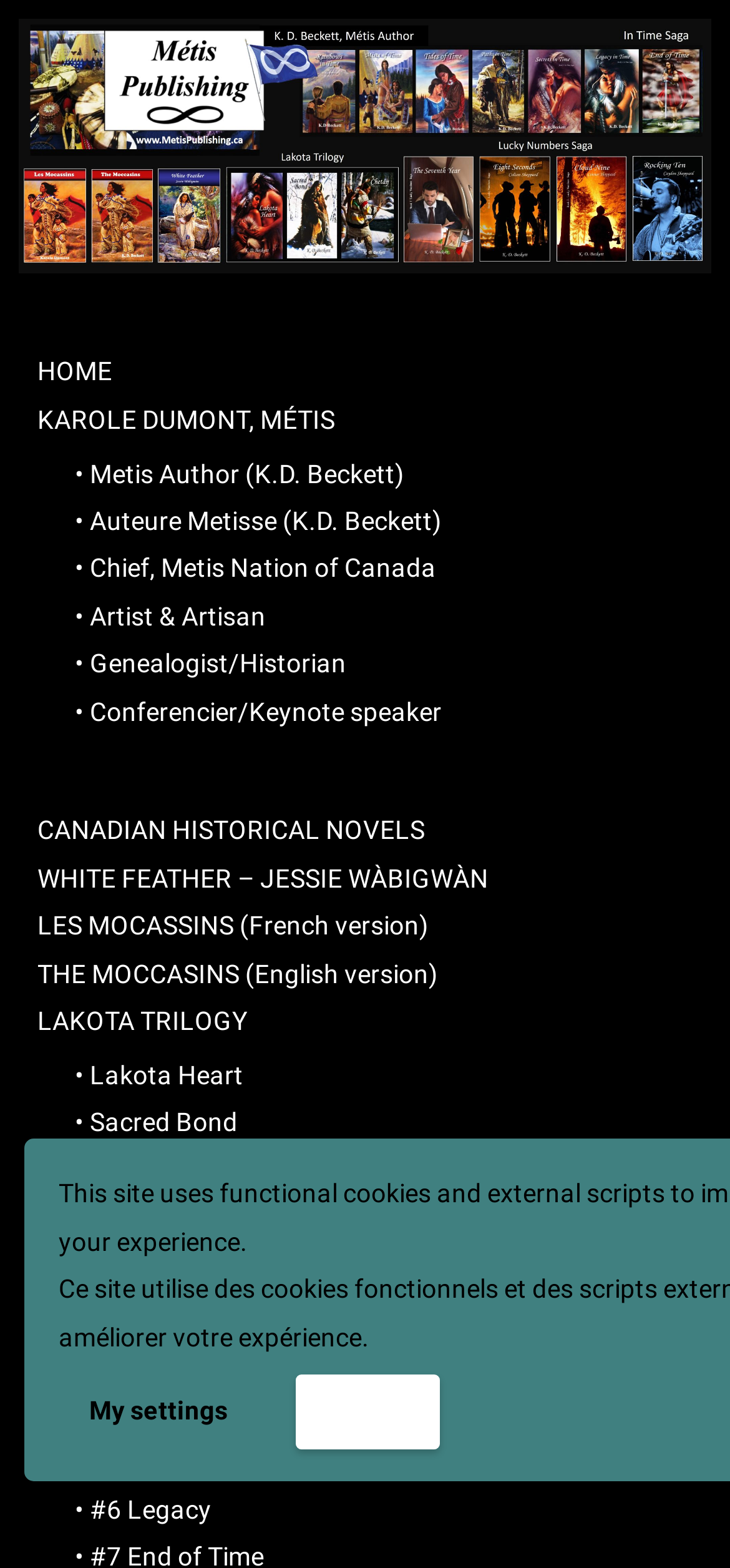Given the element description "•	#3 Tides" in the screenshot, predict the bounding box coordinates of that UI element.

[0.103, 0.862, 0.259, 0.881]